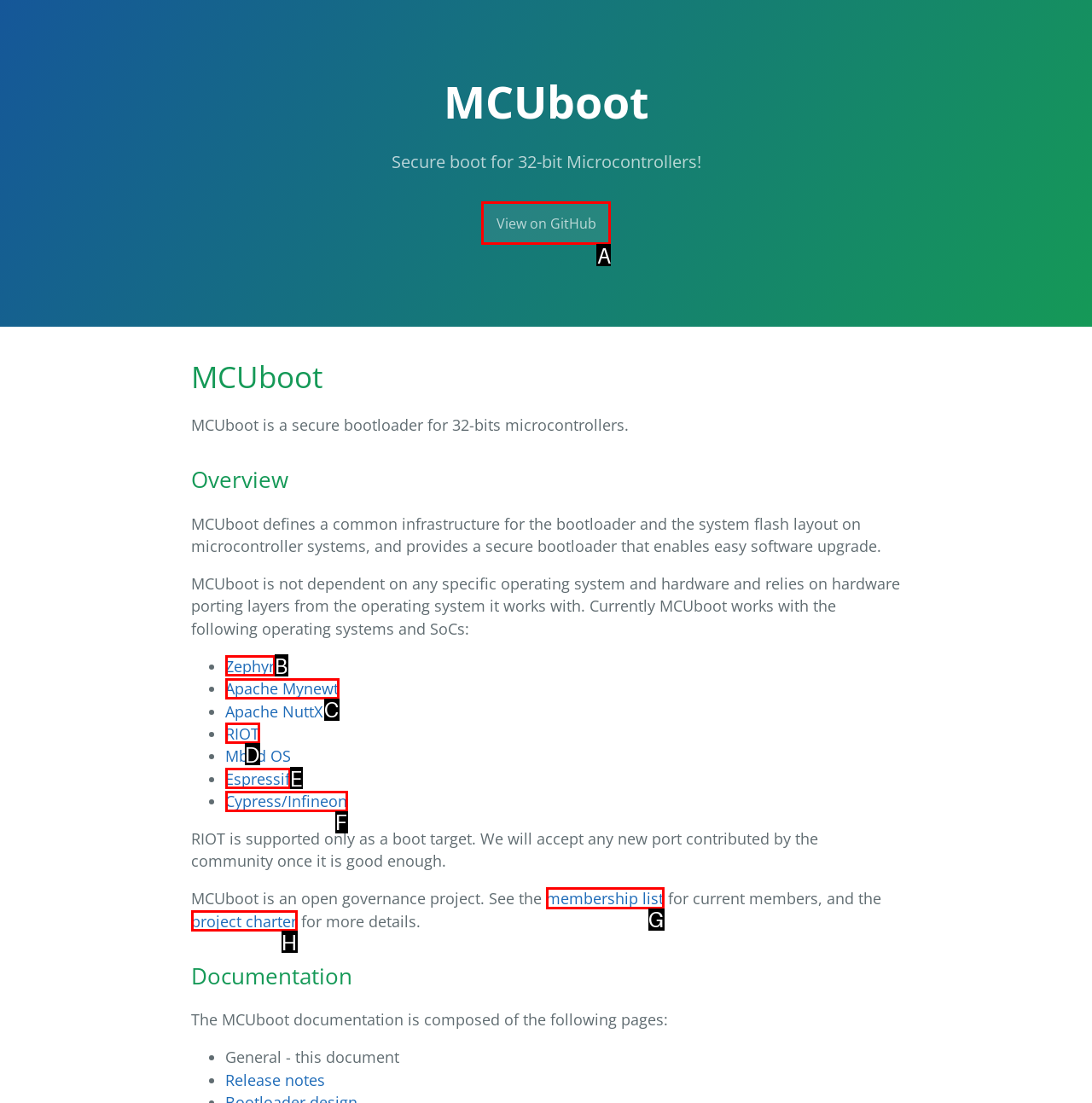Please indicate which HTML element should be clicked to fulfill the following task: Check the membership list. Provide the letter of the selected option.

G